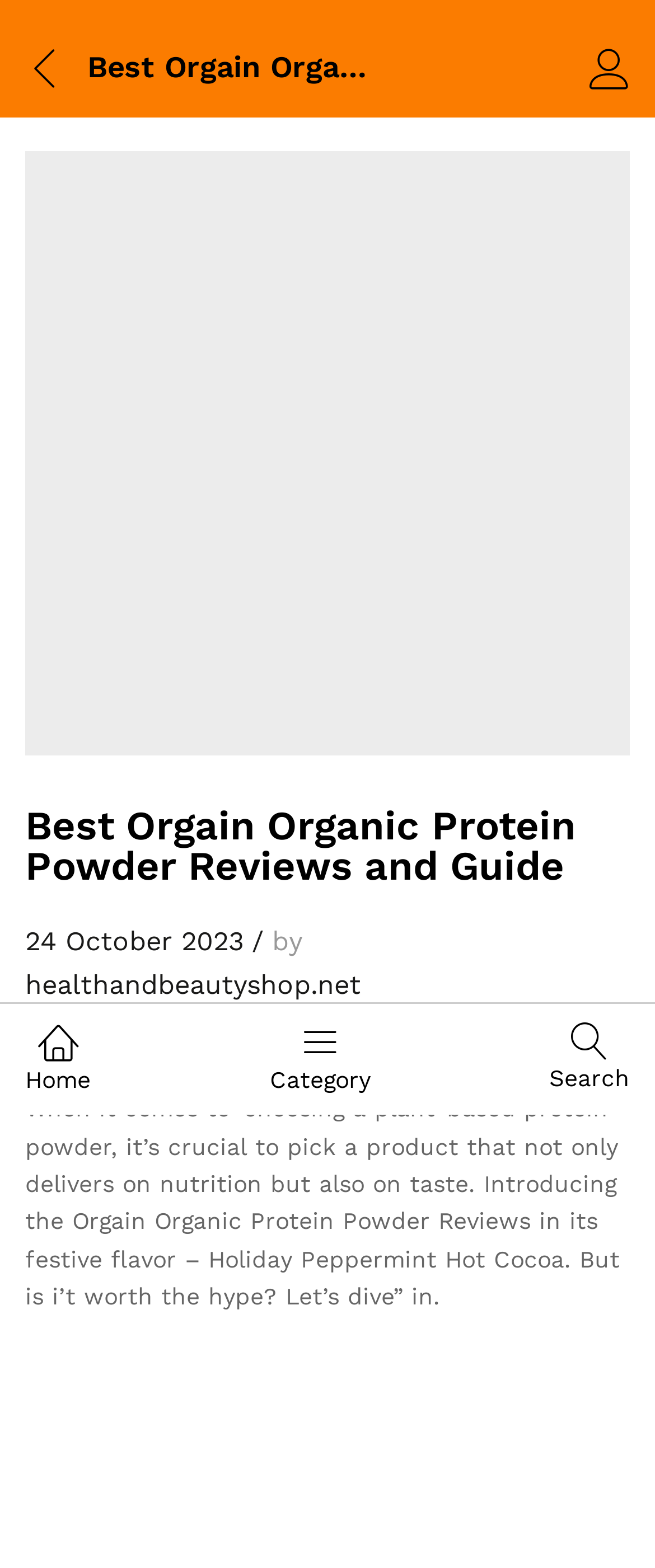Who is the author of the article?
Give a comprehensive and detailed explanation for the question.

I found the author's name by looking at the header section of the webpage, where it says 'by healthandbeautyshop.net'.